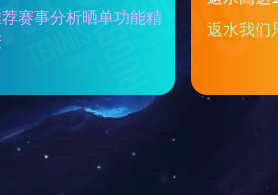What is the purpose of the interactive links?
Based on the image, provide a one-word or brief-phrase response.

To direct users to specific categories